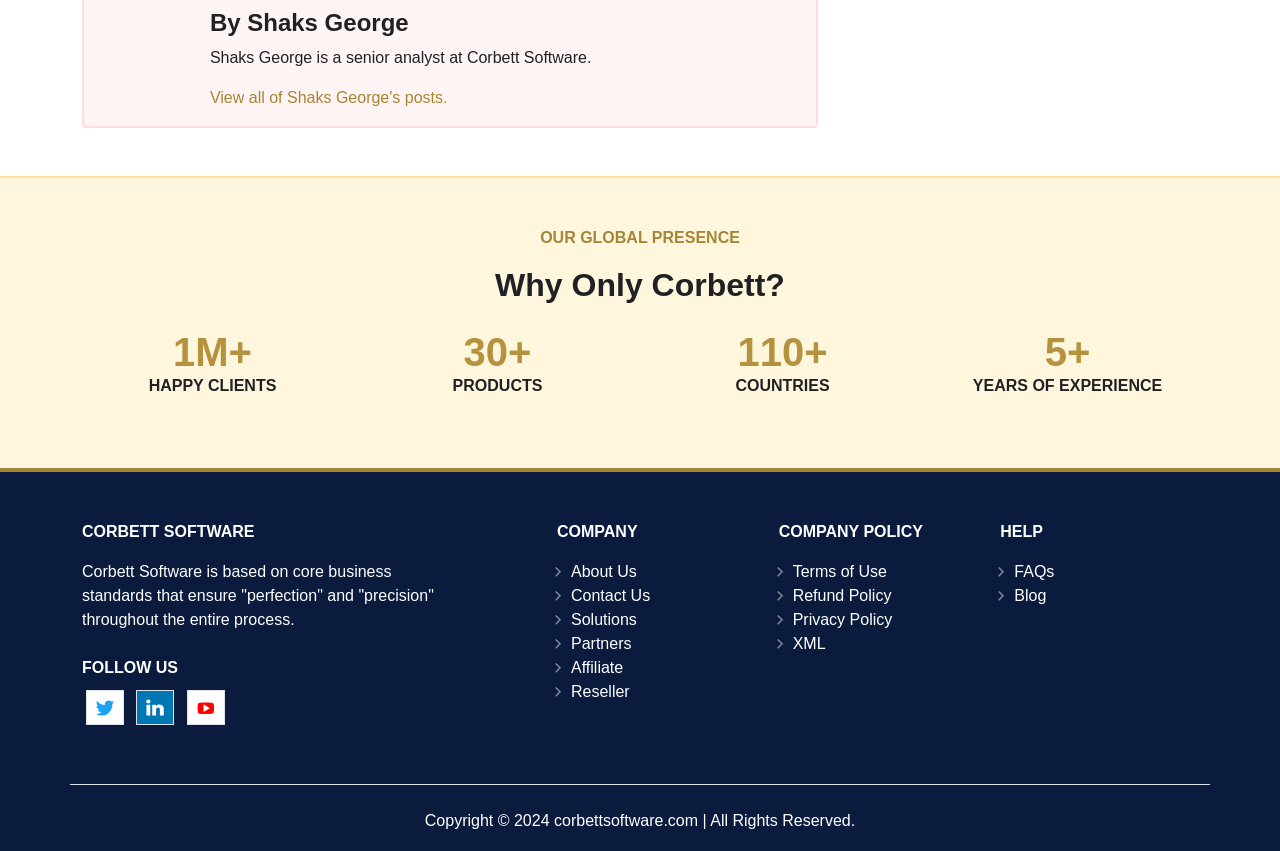Identify the bounding box coordinates of the section to be clicked to complete the task described by the following instruction: "View all posts by Shaks George". The coordinates should be four float numbers between 0 and 1, formatted as [left, top, right, bottom].

[0.164, 0.105, 0.35, 0.125]